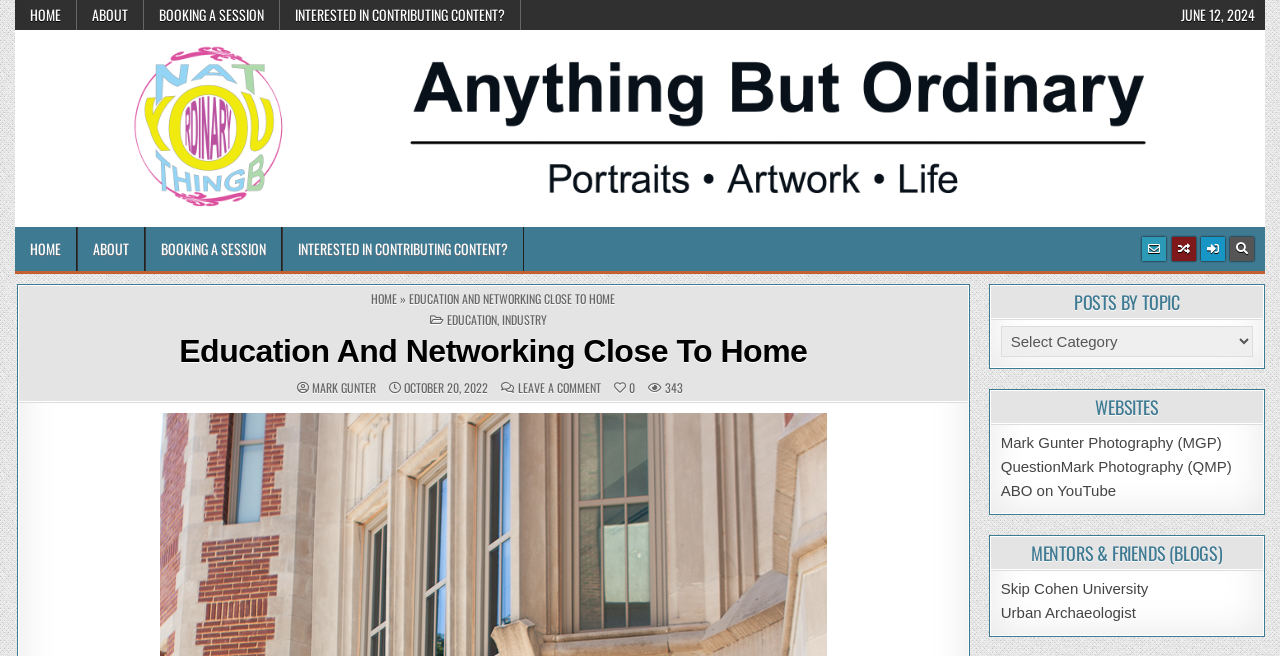Please specify the coordinates of the bounding box for the element that should be clicked to carry out this instruction: "Click on the 'Search' button". The coordinates must be four float numbers between 0 and 1, formatted as [left, top, right, bottom].

[0.961, 0.362, 0.98, 0.398]